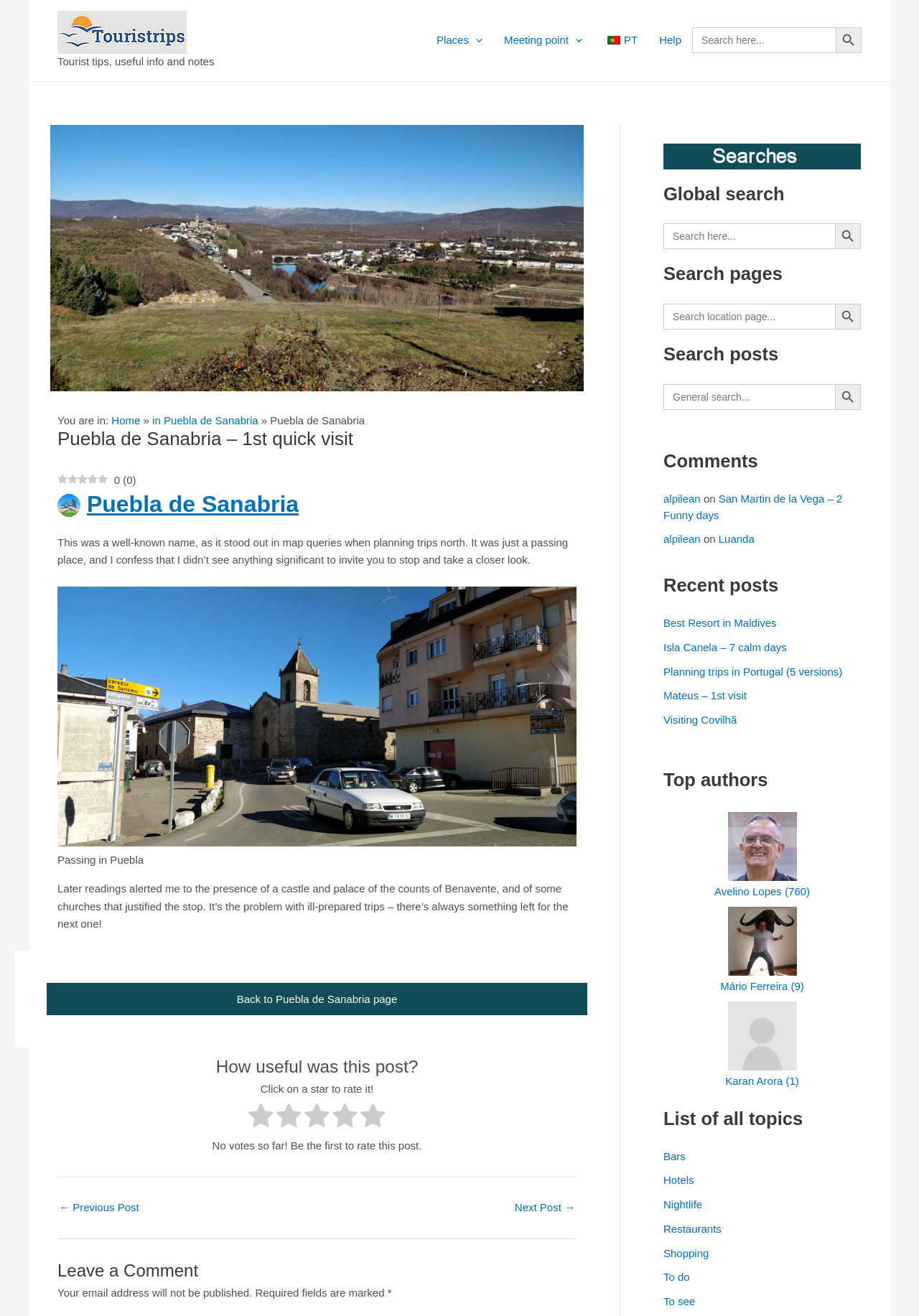Determine the bounding box coordinates for the element that should be clicked to follow this instruction: "Leave a comment". The coordinates should be given as four float numbers between 0 and 1, in the format [left, top, right, bottom].

[0.062, 0.942, 0.627, 0.976]